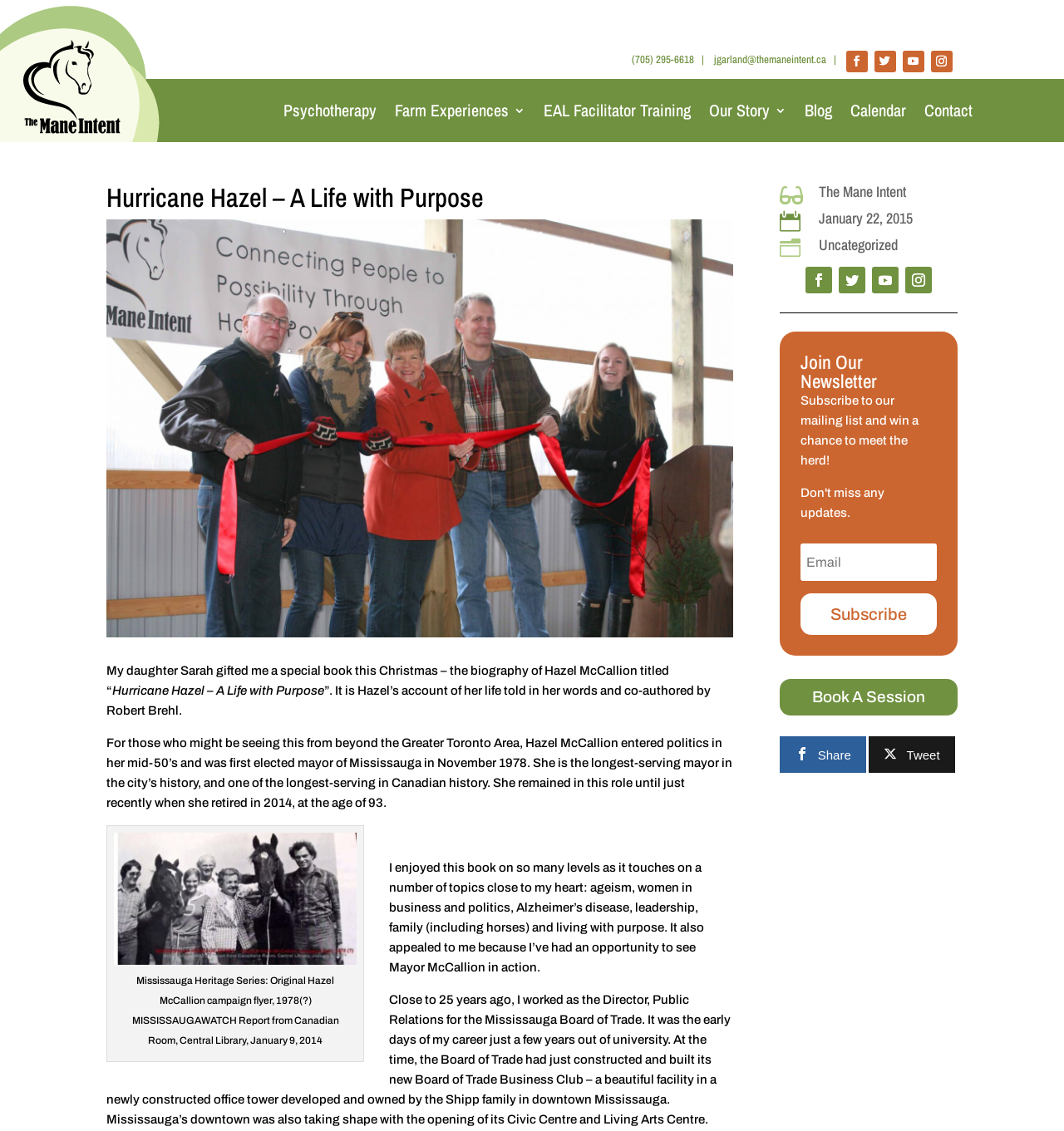Determine the bounding box coordinates of the UI element that matches the following description: "Book A Session". The coordinates should be four float numbers between 0 and 1 in the format [left, top, right, bottom].

[0.733, 0.601, 0.9, 0.633]